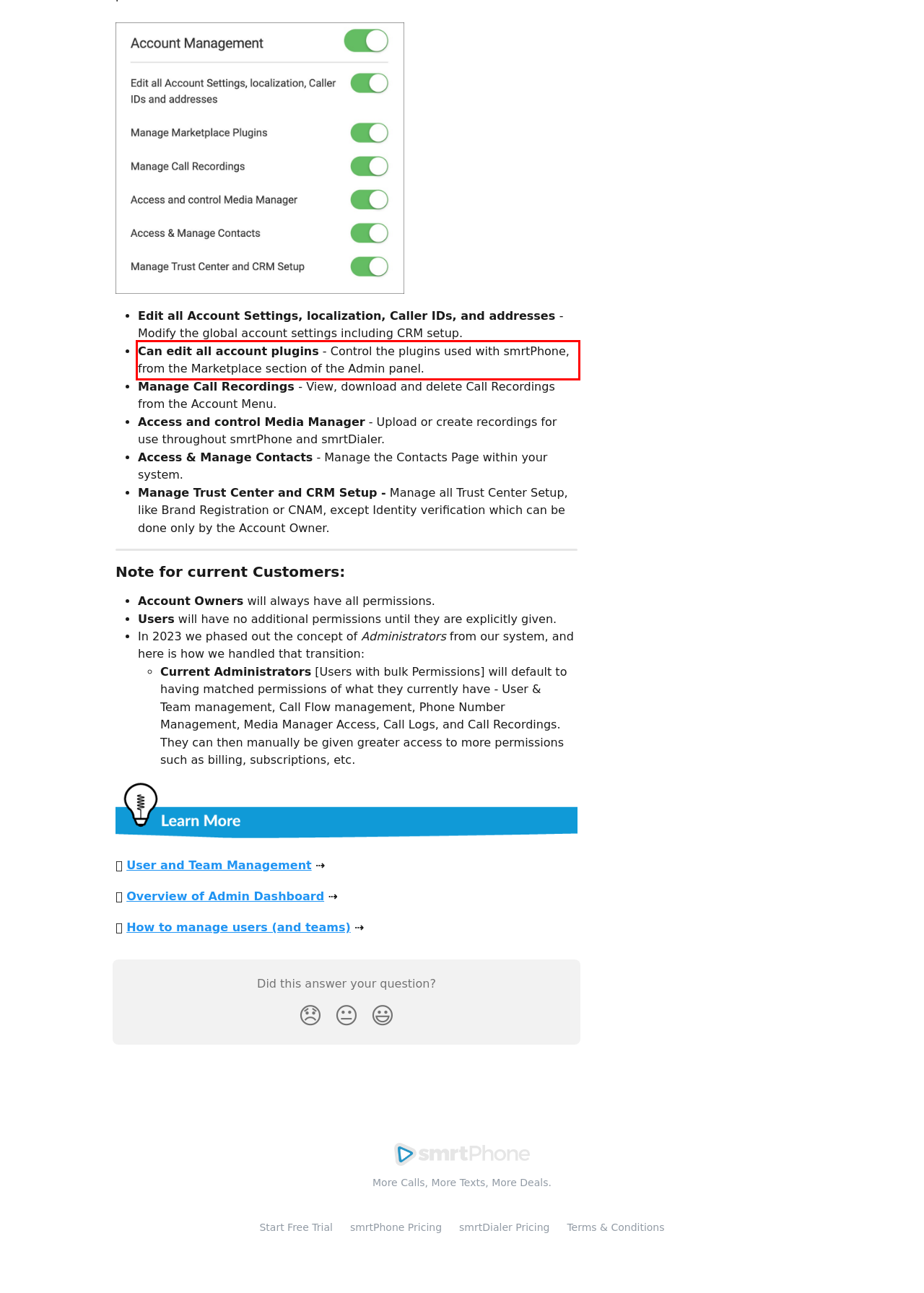You are given a screenshot of a webpage with a UI element highlighted by a red bounding box. Please perform OCR on the text content within this red bounding box.

Can edit all account plugins - Control the plugins used with smrtPhone, from the Marketplace section of the Admin panel.